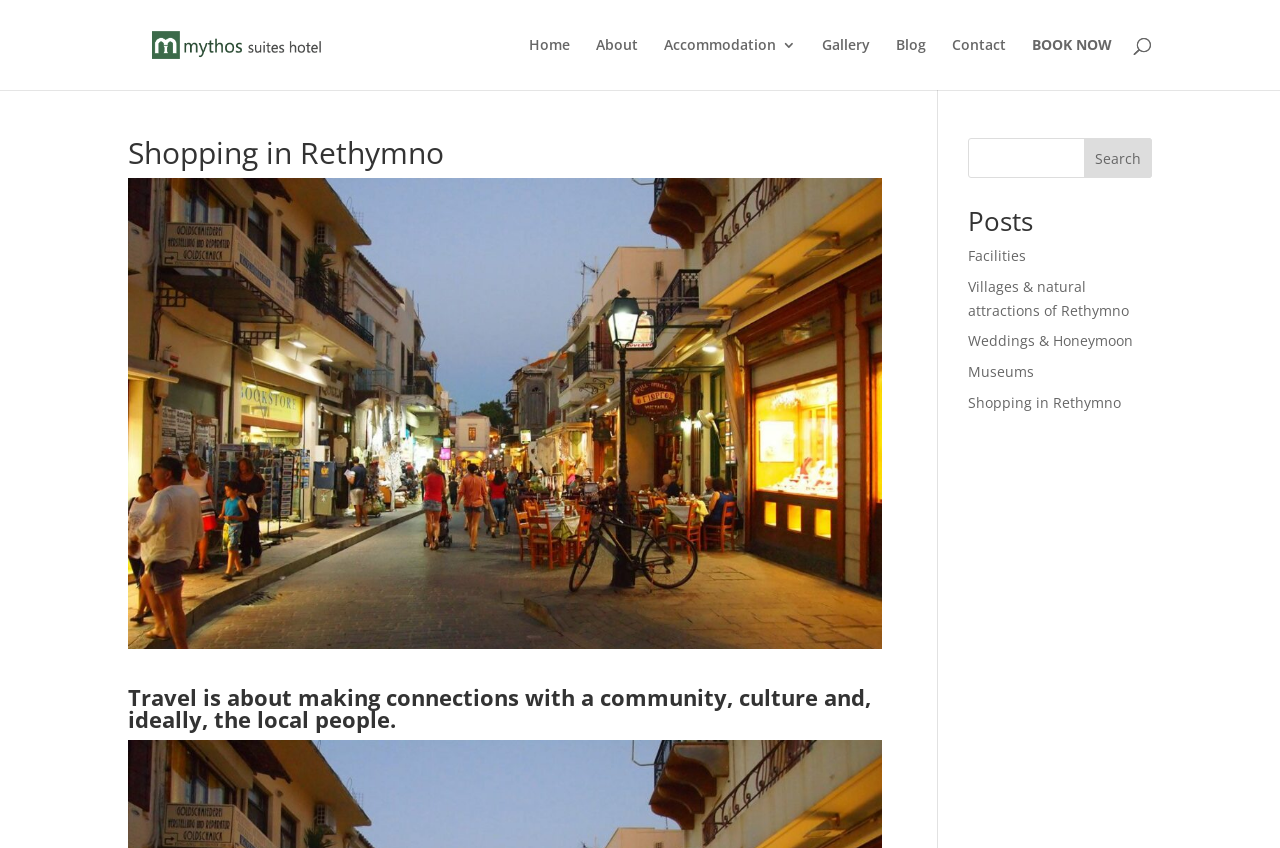Find the bounding box coordinates for the area that should be clicked to accomplish the instruction: "Go to the Home page".

[0.413, 0.045, 0.445, 0.106]